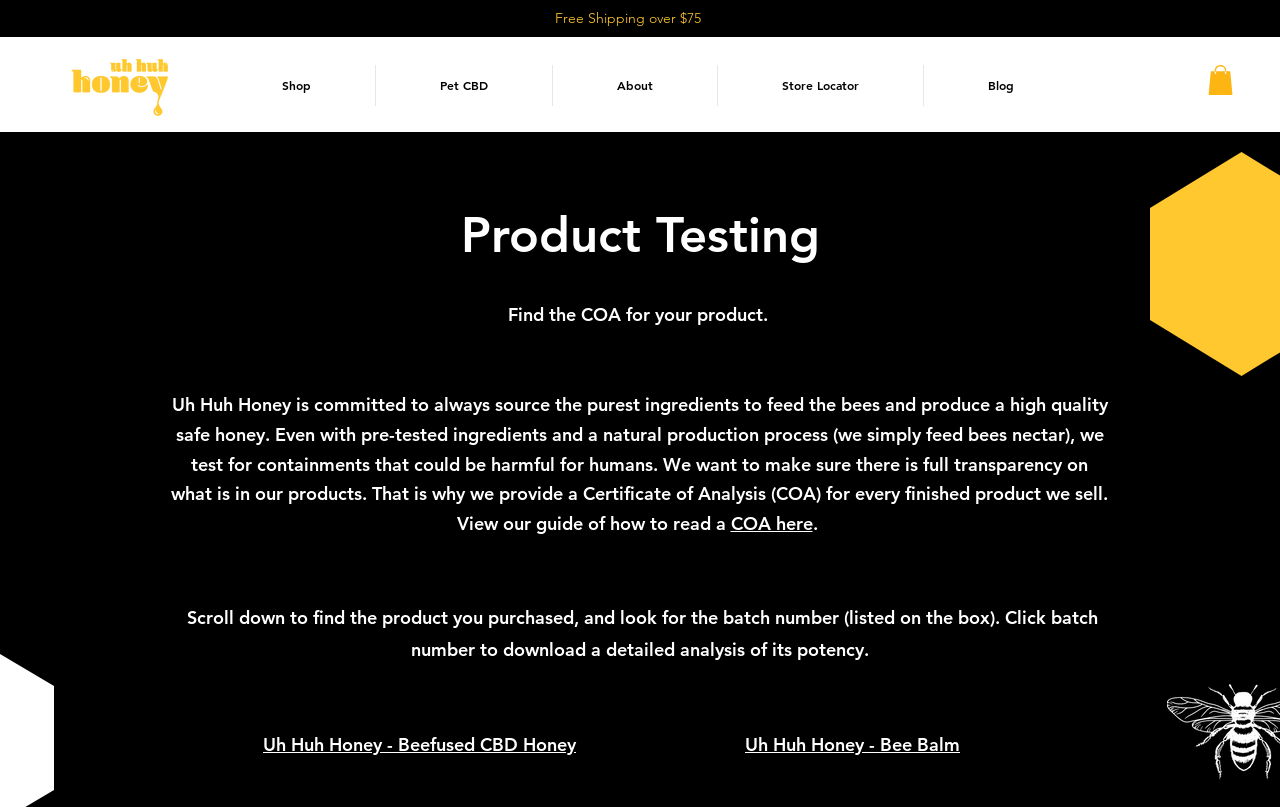Using the format (top-left x, top-left y, bottom-right x, bottom-right y), and given the element description, identify the bounding box coordinates within the screenshot: Pet CBD

[0.294, 0.081, 0.431, 0.131]